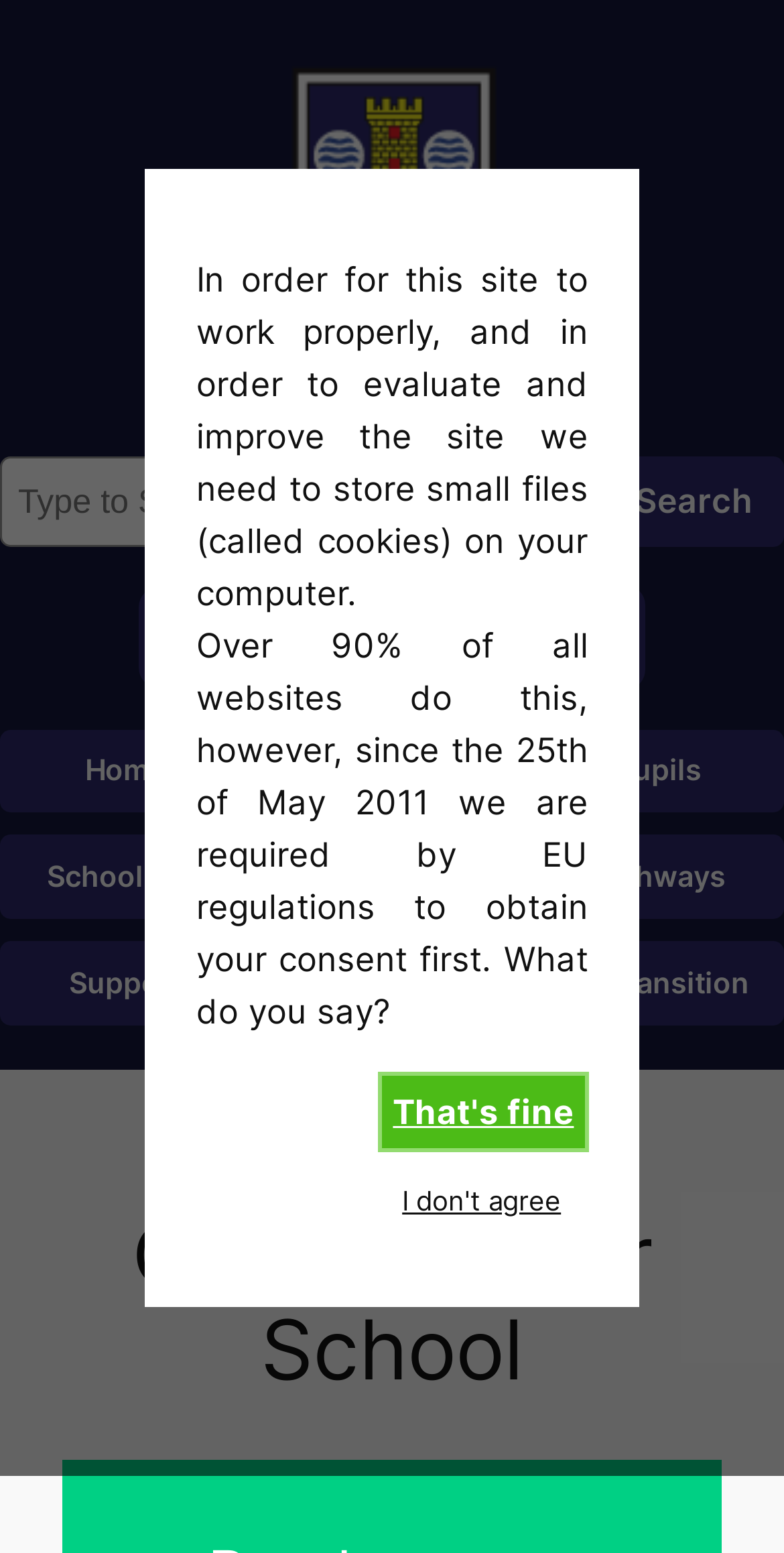What is the purpose of the search box?
Please respond to the question with a detailed and informative answer.

I inferred the purpose of the search box by looking at its location and the button with the text 'Search', which suggests that it is used to search the website.